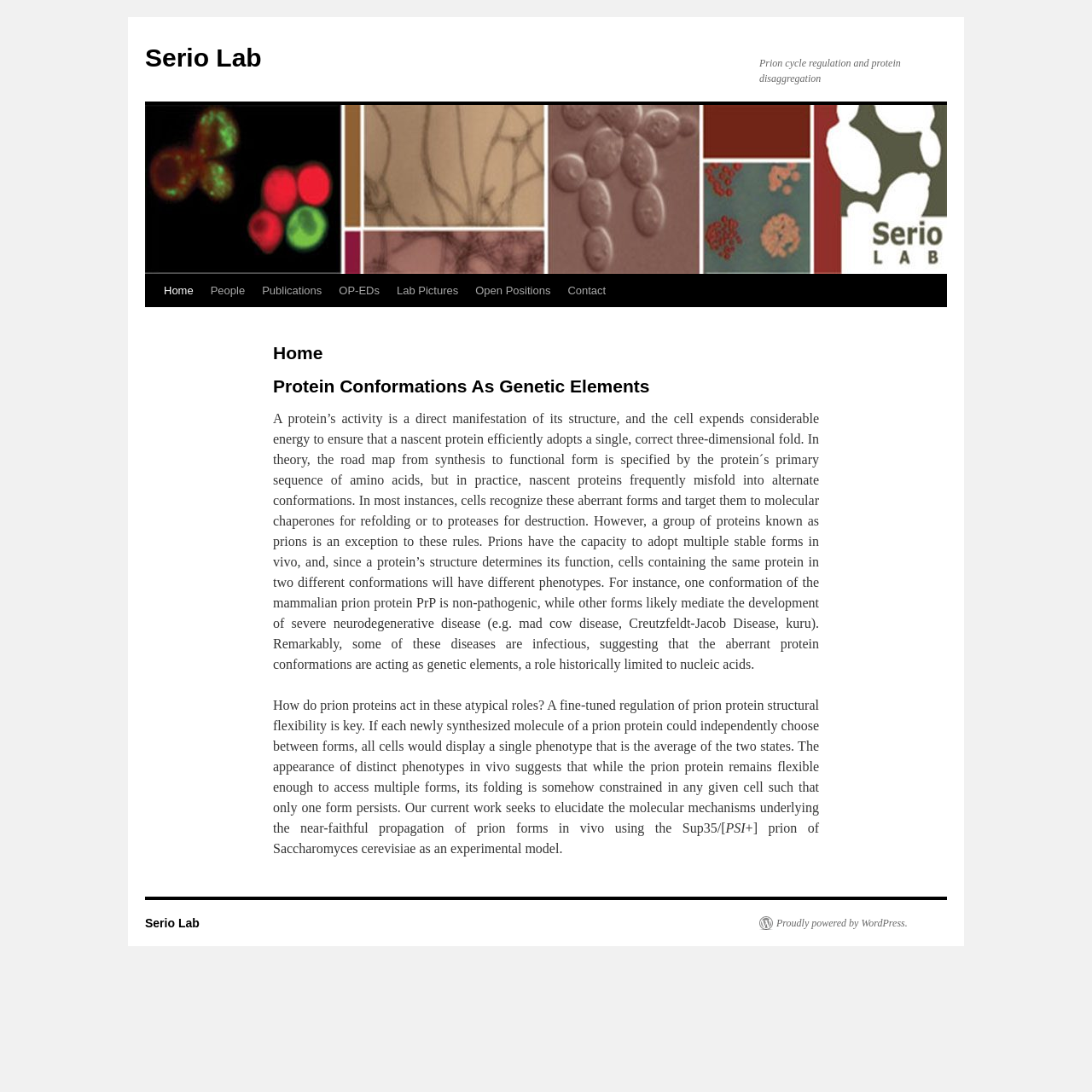Give a one-word or short phrase answer to this question: 
What is the platform used to power the website?

WordPress